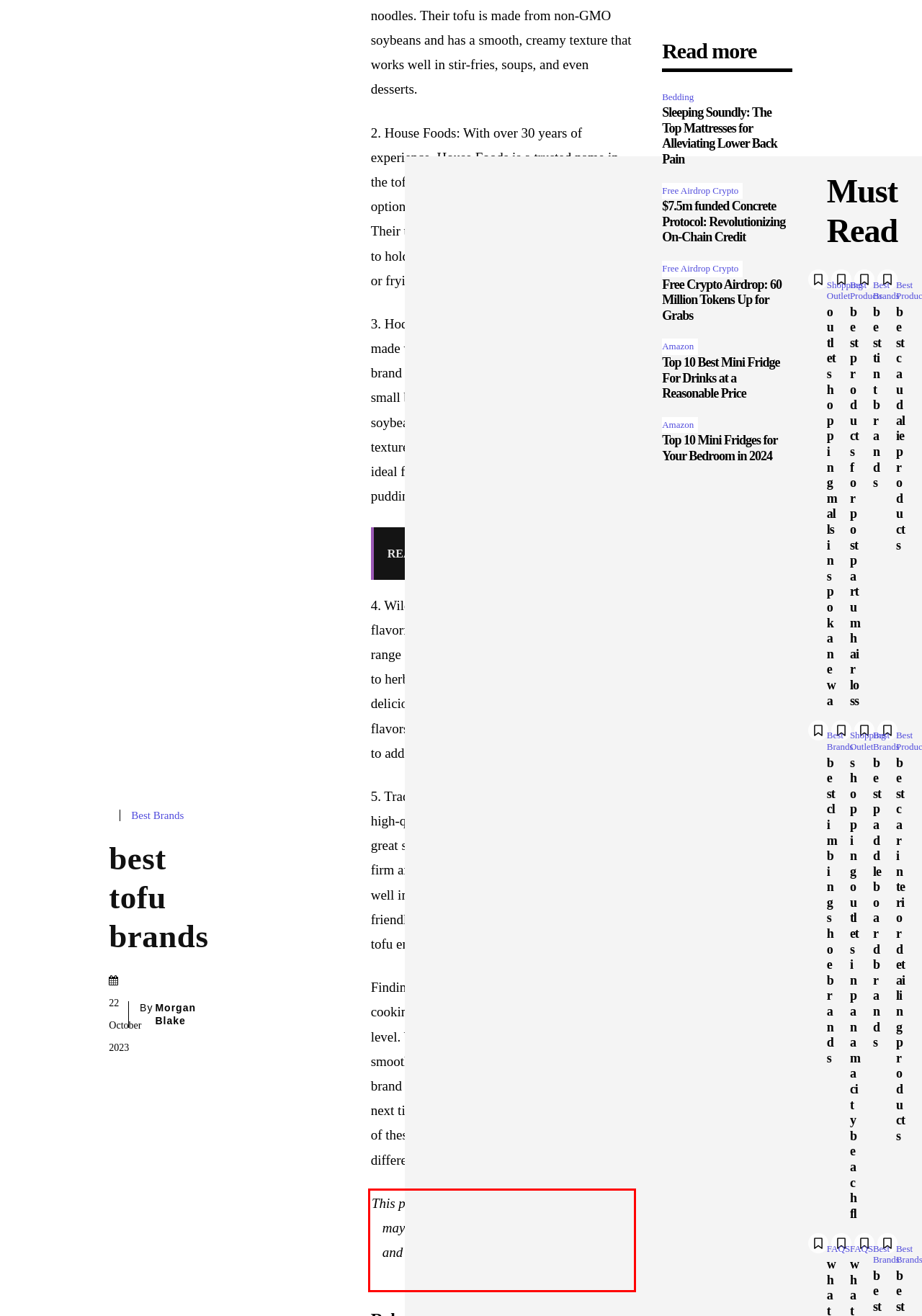Given a webpage screenshot, locate the red bounding box and extract the text content found inside it.

This post contains affiliate links, which means I may earn a commission if you click through and make a purchase, at no additional cost. Learn more.